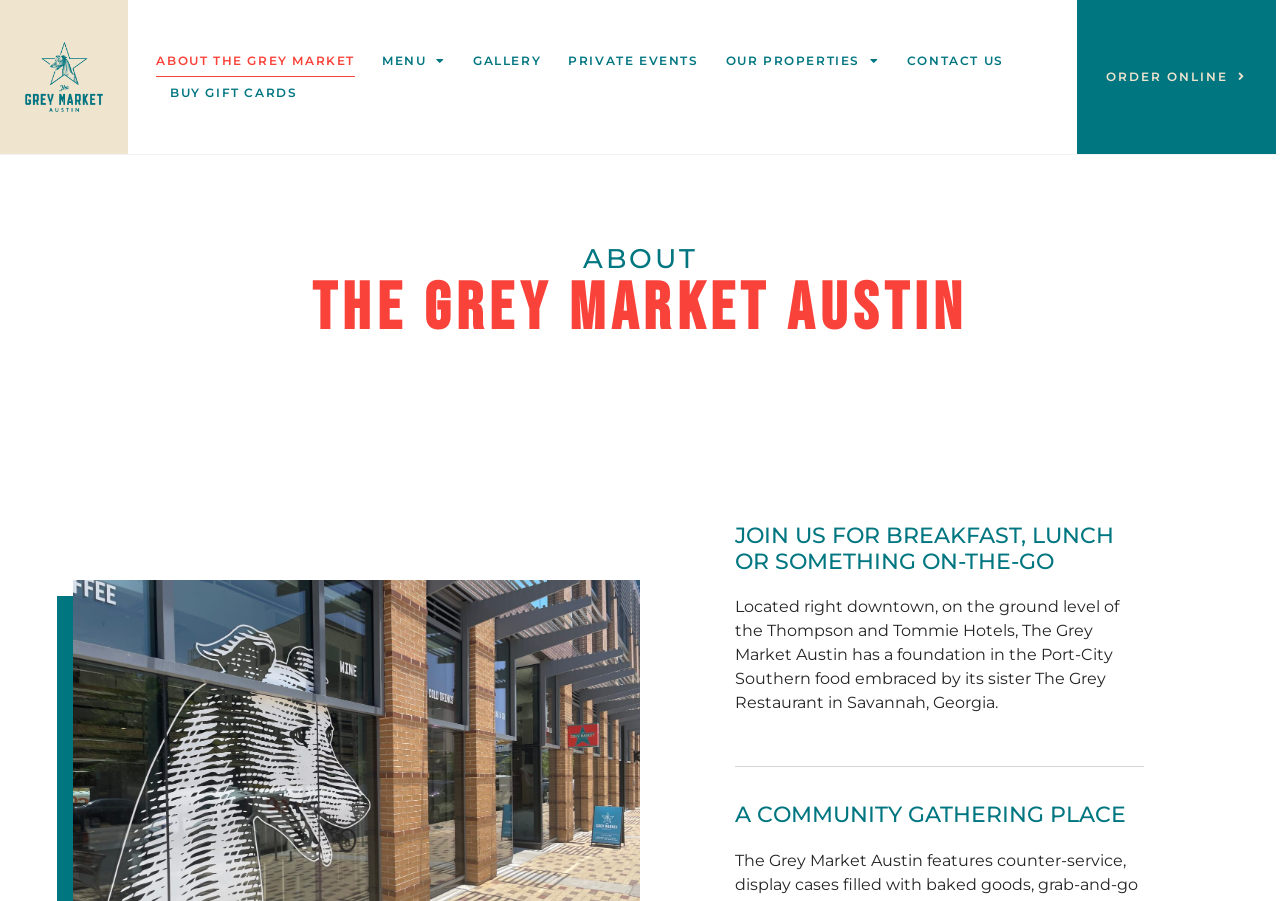Find the bounding box coordinates of the clickable element required to execute the following instruction: "Click on ABOUT THE GREY MARKET". Provide the coordinates as four float numbers between 0 and 1, i.e., [left, top, right, bottom].

[0.122, 0.05, 0.277, 0.085]